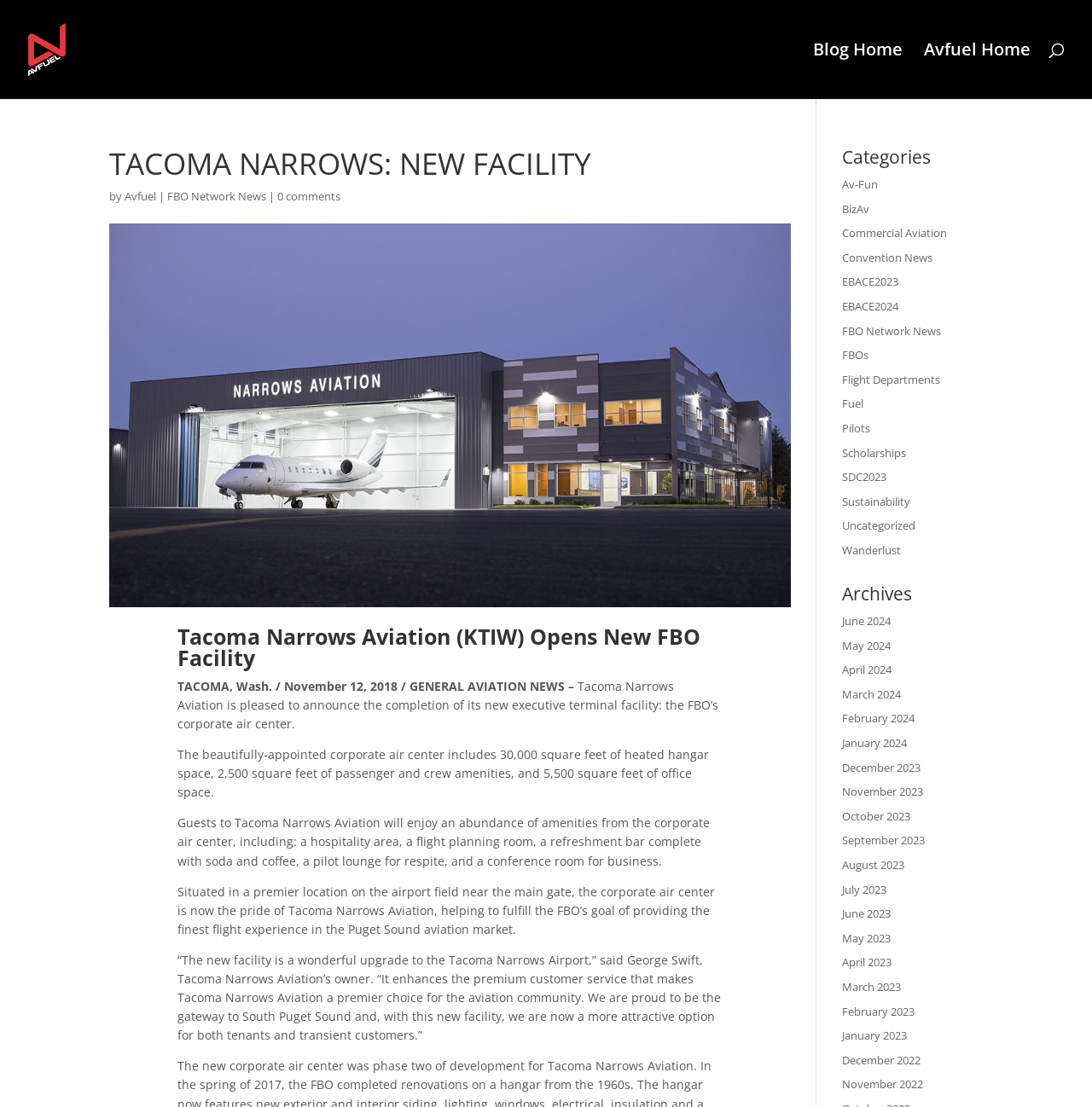Please determine the bounding box coordinates of the section I need to click to accomplish this instruction: "Read the article 'Tacoma Narrows Aviation (KTIW) Opens New FBO Facility'".

[0.162, 0.565, 0.662, 0.612]